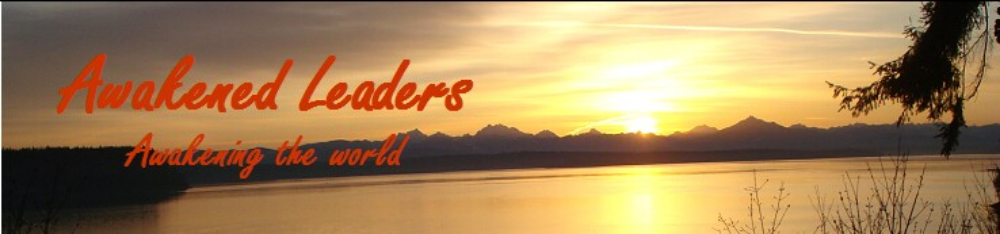Generate a detailed caption that encompasses all aspects of the image.

The image showcases a serene landscape at sunrise, with golden sunlight reflecting off a vast body of water. Silhouetted against the horizon are majestic mountains, contributing to the tranquil atmosphere. Overlaid on this beautiful backdrop, the words "Awakened Leaders" appear prominently in bold, orange text, while "Awakening the world" is written in a smaller, complementary style beneath it. This visual representation symbolizes the mission of the Awakened Leaders Program, which aims to inspire and elevate leadership through conscious awareness and growth. The use of warm colors and natural imagery reinforces themes of awakening and transformation, inviting viewers to engage with the program's message of positive change and leadership development.